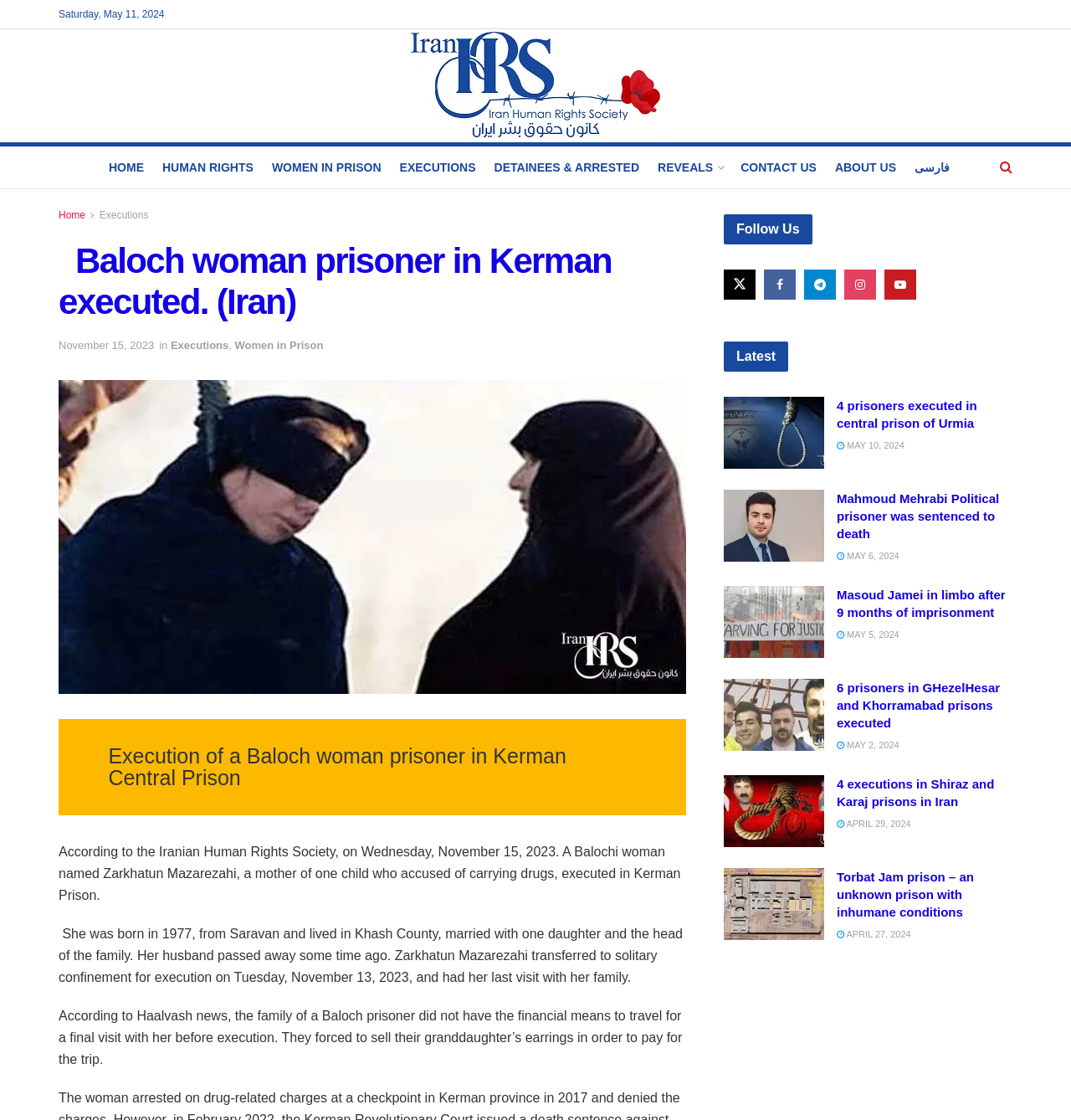Provide a one-word or short-phrase answer to the question:
How many articles are there in the 'Latest' section?

5